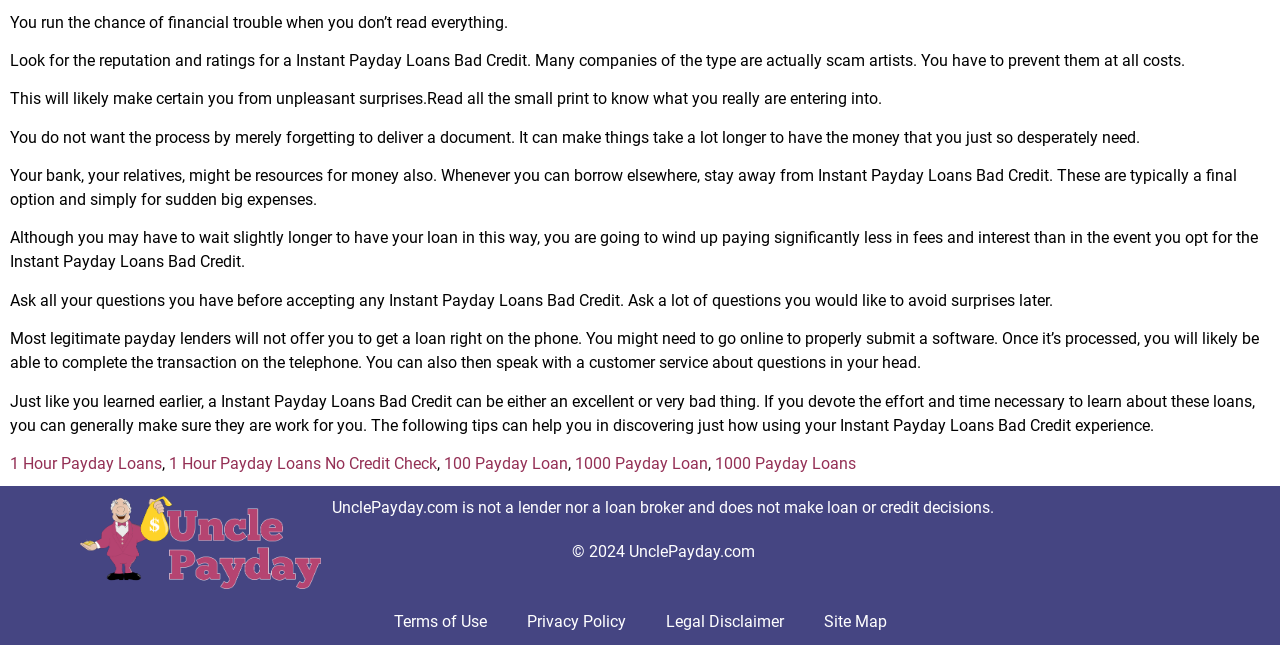What is the warning about when not reading everything?
Give a detailed response to the question by analyzing the screenshot.

The warning is mentioned in the first static text element, which states that not reading everything can lead to financial trouble. This implies that it is important to carefully read and understand the terms and conditions of a loan before accepting it.